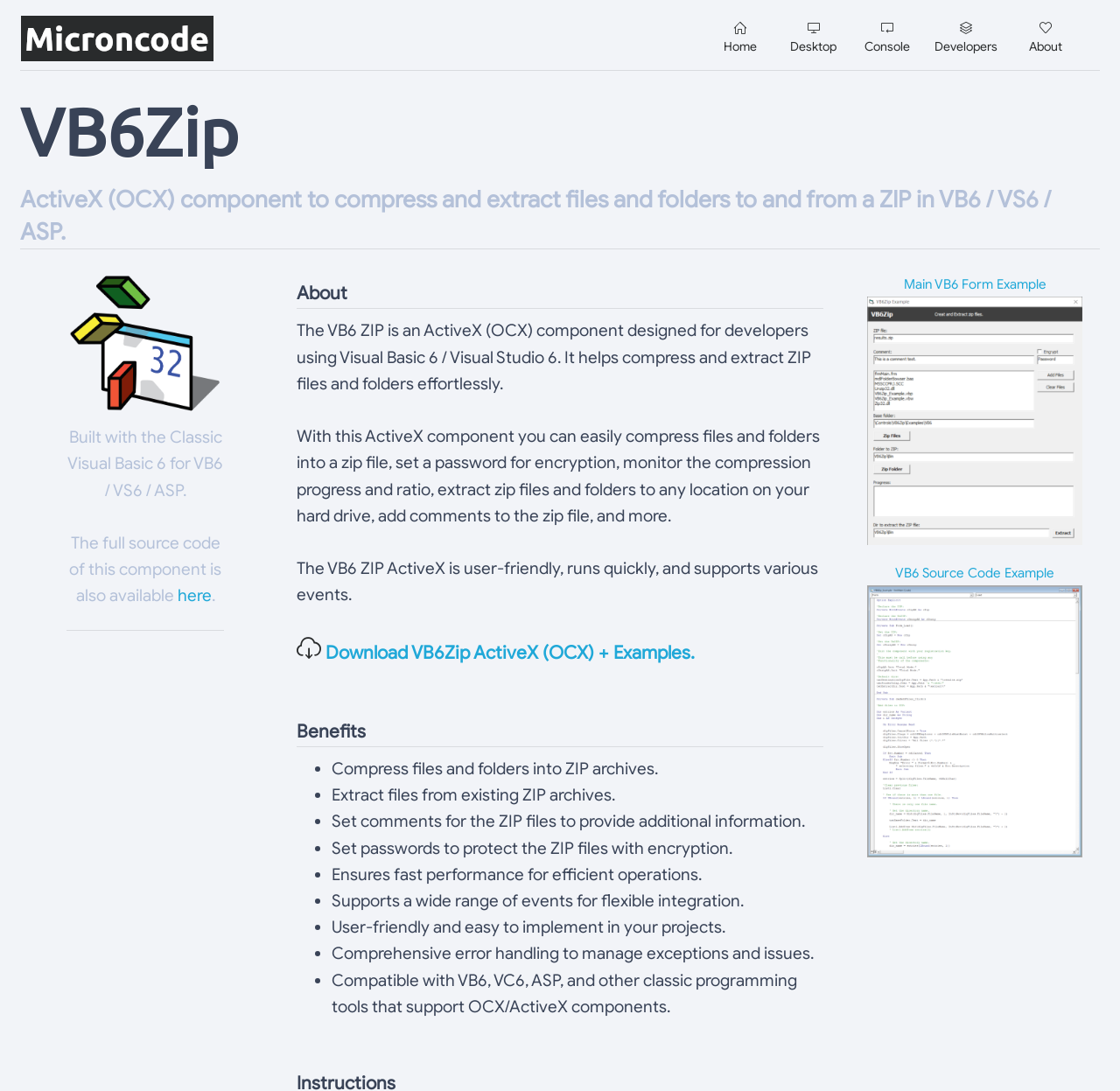Calculate the bounding box coordinates for the UI element based on the following description: "Developers". Ensure the coordinates are four float numbers between 0 and 1, i.e., [left, top, right, bottom].

[0.828, 0.013, 0.904, 0.057]